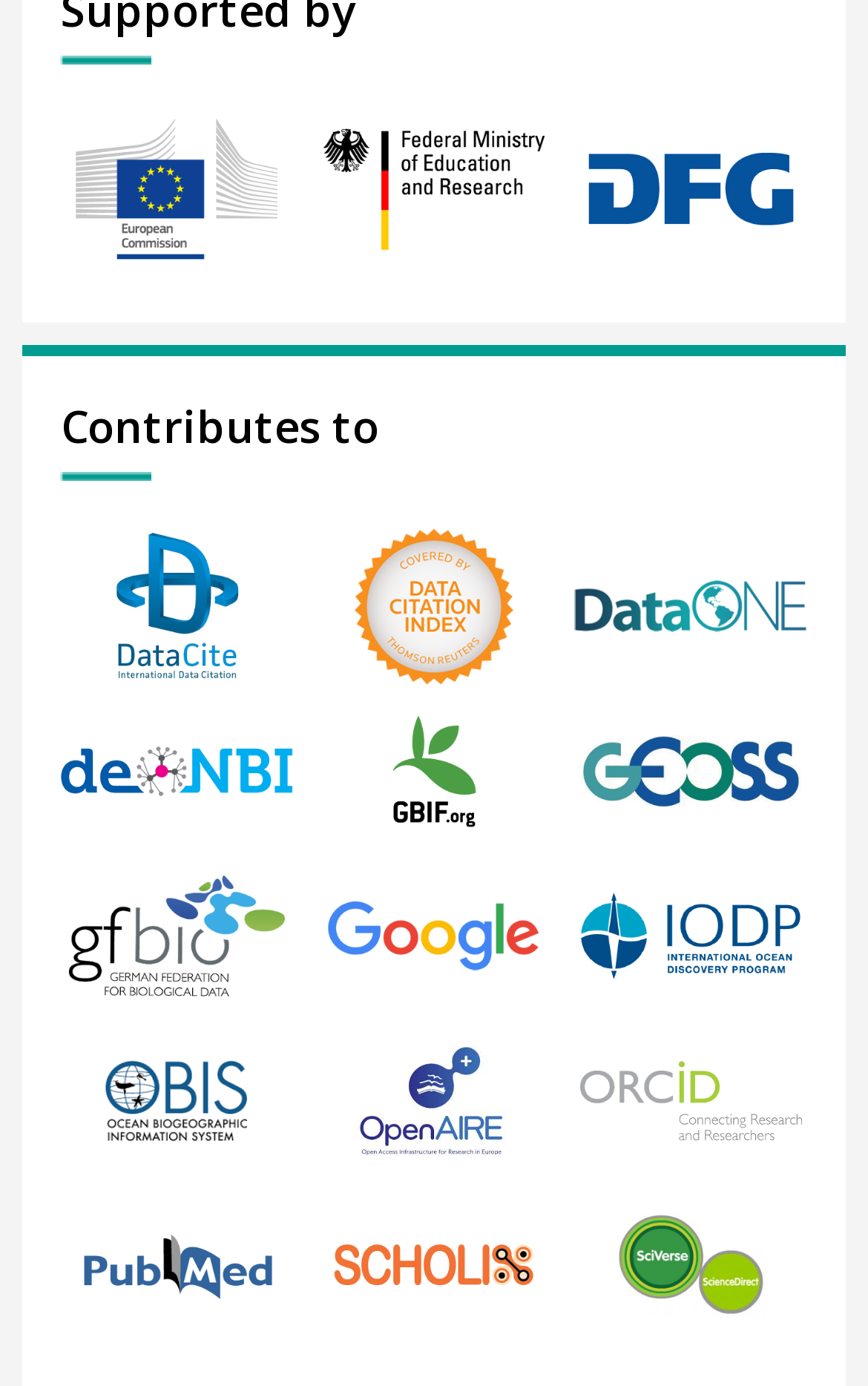Answer briefly with one word or phrase:
What is the organization with the longest name?

Data Citation Index